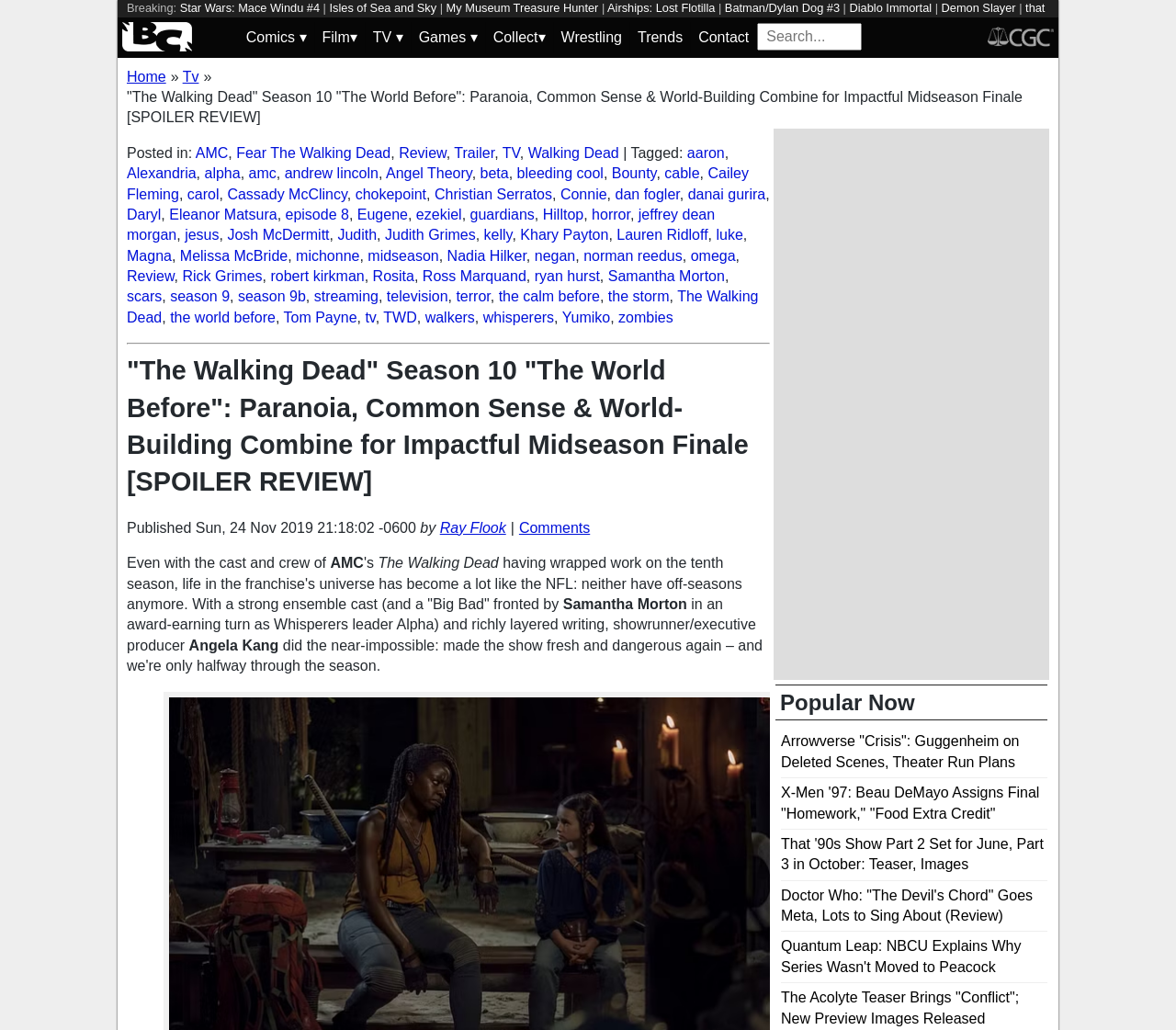Create a detailed narrative describing the layout and content of the webpage.

The webpage is a review of the midseason finale of "The Walking Dead" Season 10, titled "The World Before". The review is divided into sections, with a brief summary at the top and a detailed analysis below.

At the top of the page, there are several links to other articles and news stories, including "Star Wars: Mace Windu #4", "Isles of Sea and Sky", and "Batman/Dylan Dog #3". These links are arranged horizontally across the top of the page.

Below the links, there is a section with a bold title "Breaking:" followed by a series of links to other news stories and articles, including "Bleeding Cool News and Rumors", "Comics", "Film", "TV", "Games", and "Collect". These links are arranged vertically, with a dropdown menu next to each one.

To the right of the links, there is a search bar with a placeholder text "Search...". Below the search bar, there are two images, one for "Bleeding Cool News and Rumors" and another for "CGC".

The main content of the review is below the links and images. The review is a detailed analysis of the midseason finale, discussing the plot, characters, and themes. The text is divided into paragraphs, with headings and subheadings to break up the content.

At the bottom of the page, there are several tags and keywords related to the review, including "aaron", "Alexandria", "amc", and "andrew lincoln". These tags are arranged horizontally across the bottom of the page.

Overall, the webpage is a detailed review of the midseason finale of "The Walking Dead" Season 10, with links to other news stories and articles, a search bar, and tags and keywords related to the review.